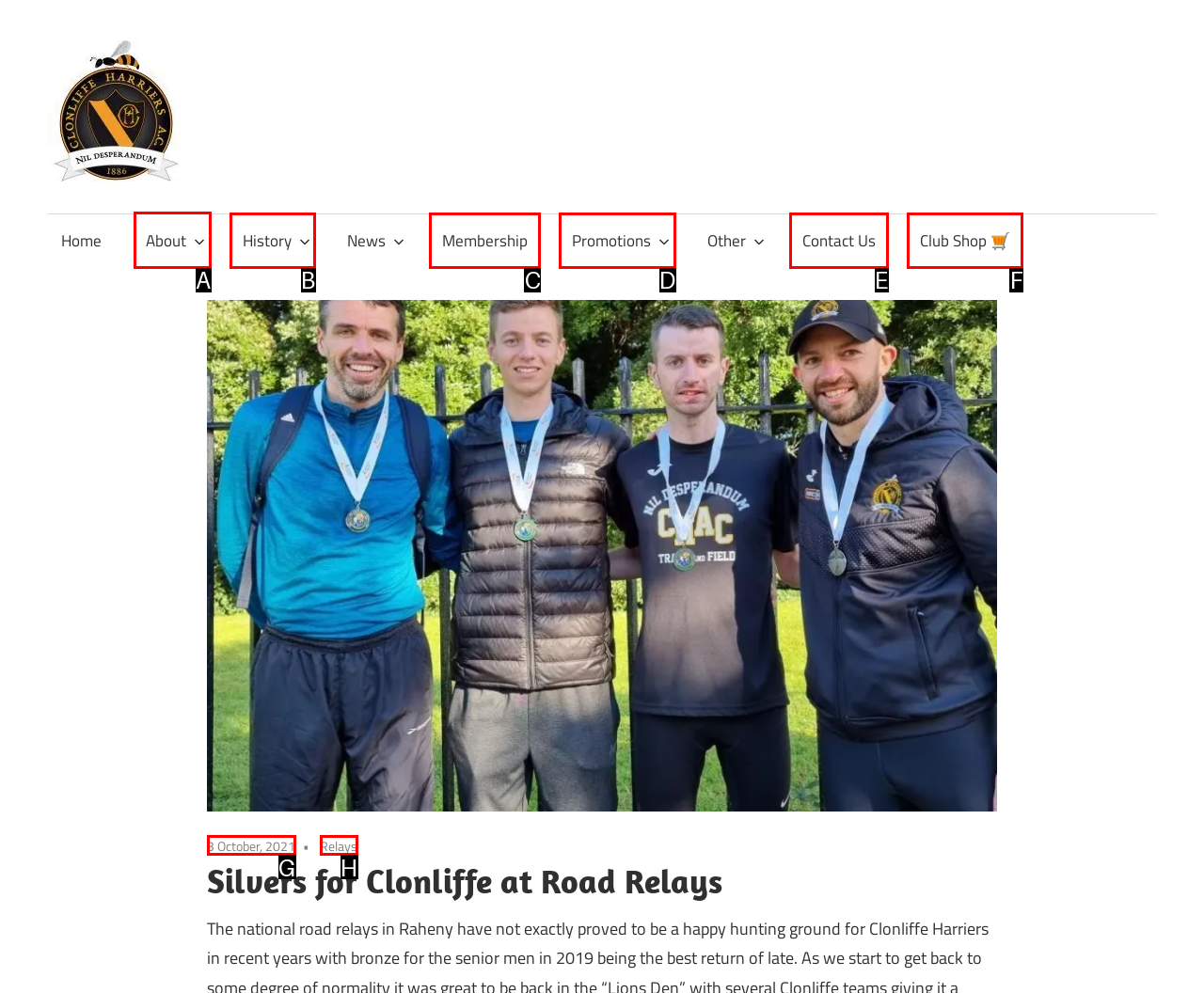Which HTML element should be clicked to complete the task: view about page? Answer with the letter of the corresponding option.

A